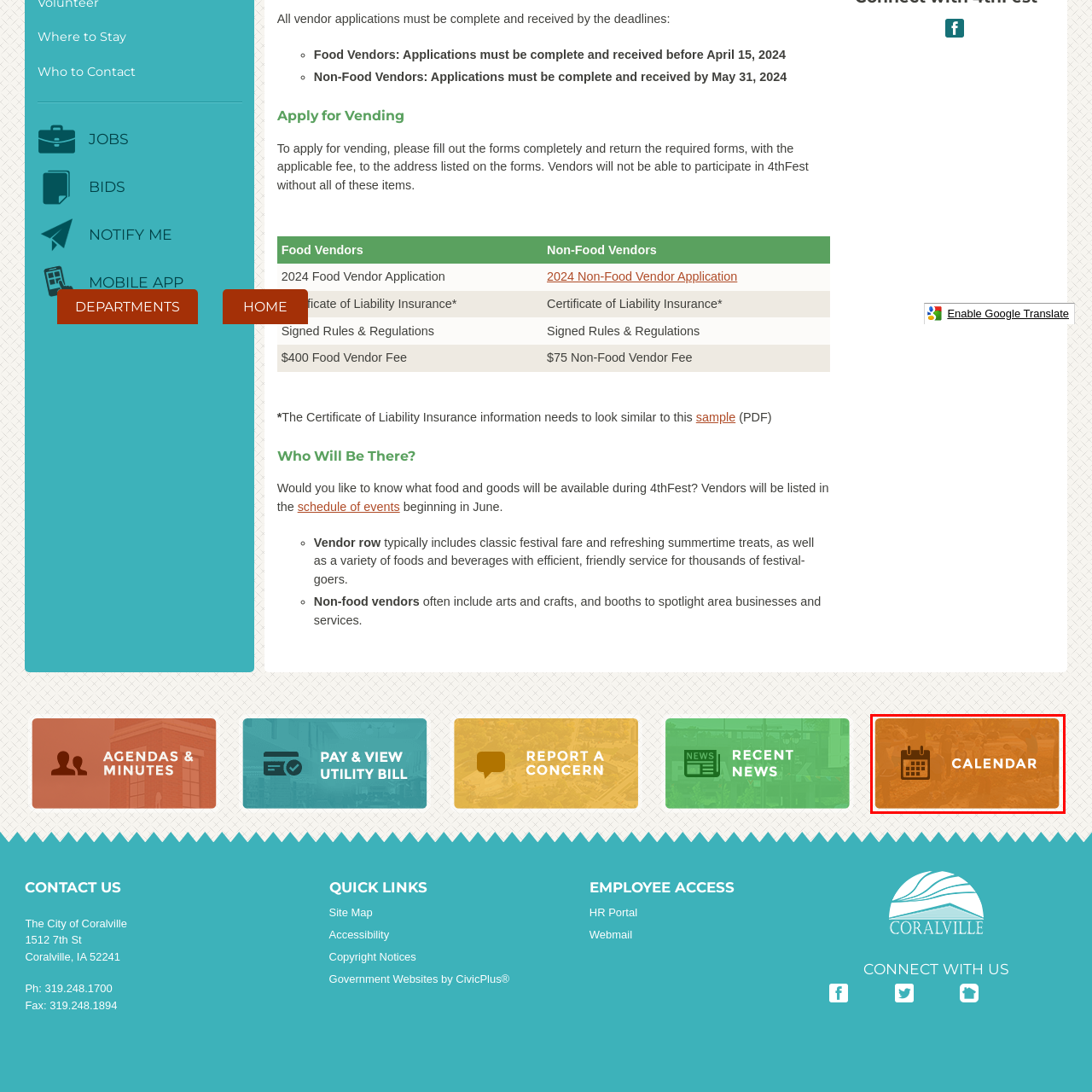Offer an in-depth caption for the image content enclosed by the red border.

The image features a vibrant orange background with an icon of a calendar, symbolizing organization and planning. Prominently displayed in bold white text next to the icon is the word "CALENDAR." This visual suggests a focus on upcoming events and schedules, likely encouraging viewers to engage with community activities and stay informed about local happenings. The playful imagery in the background may hint at a festive atmosphere, inviting community members to participate in planned events.